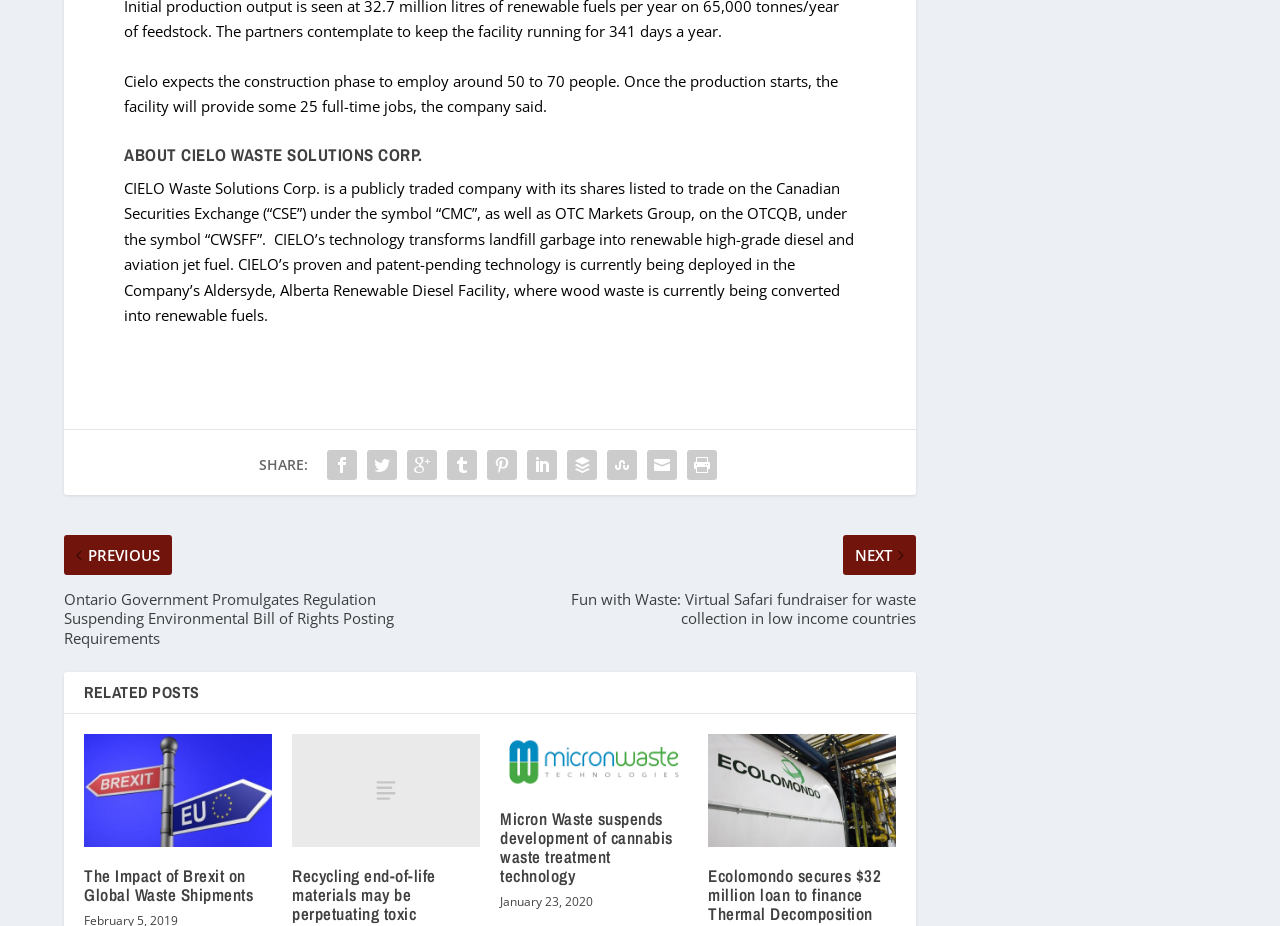Find the bounding box coordinates of the clickable area required to complete the following action: "Click the Facebook share button".

[0.251, 0.48, 0.282, 0.524]